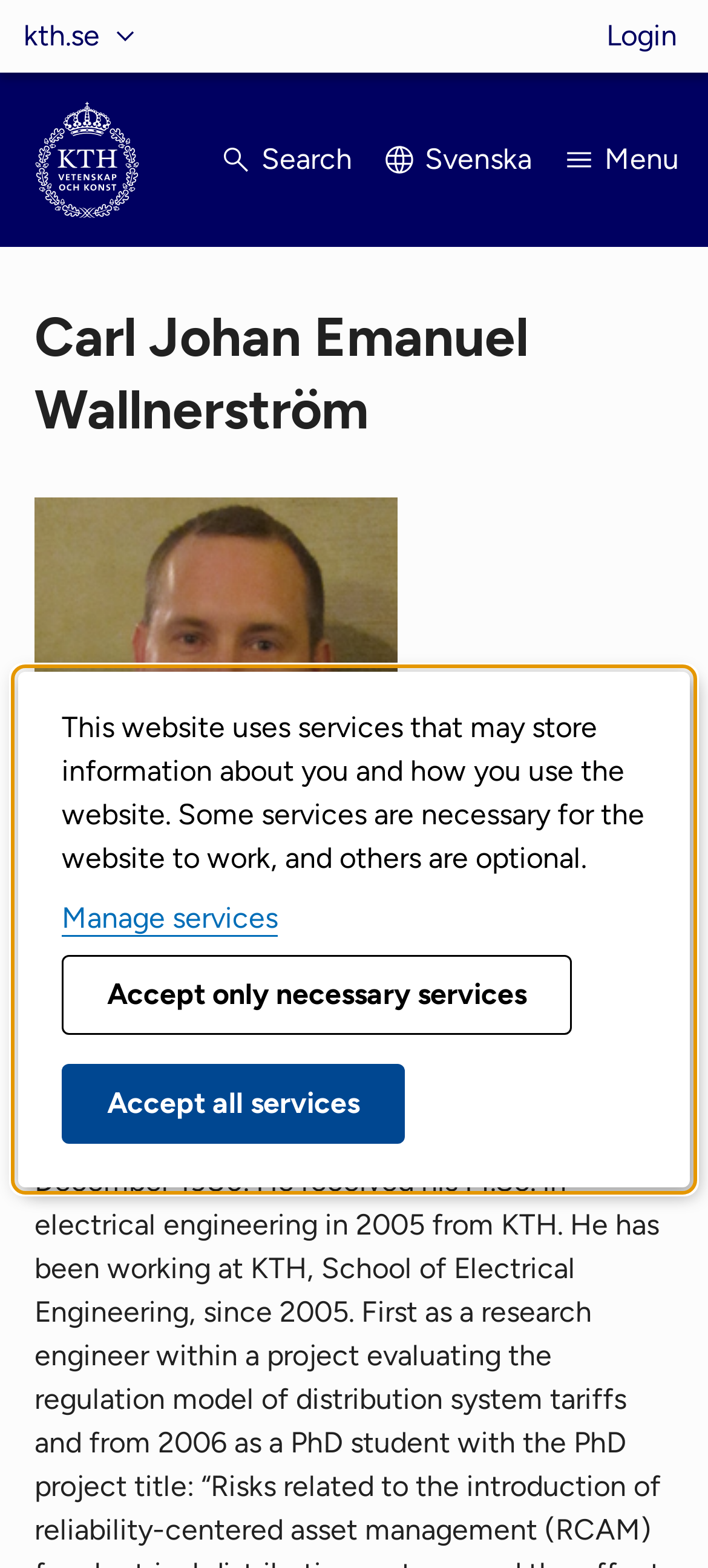Find and specify the bounding box coordinates that correspond to the clickable region for the instruction: "Go to KTH's start page".

[0.041, 0.065, 0.205, 0.139]